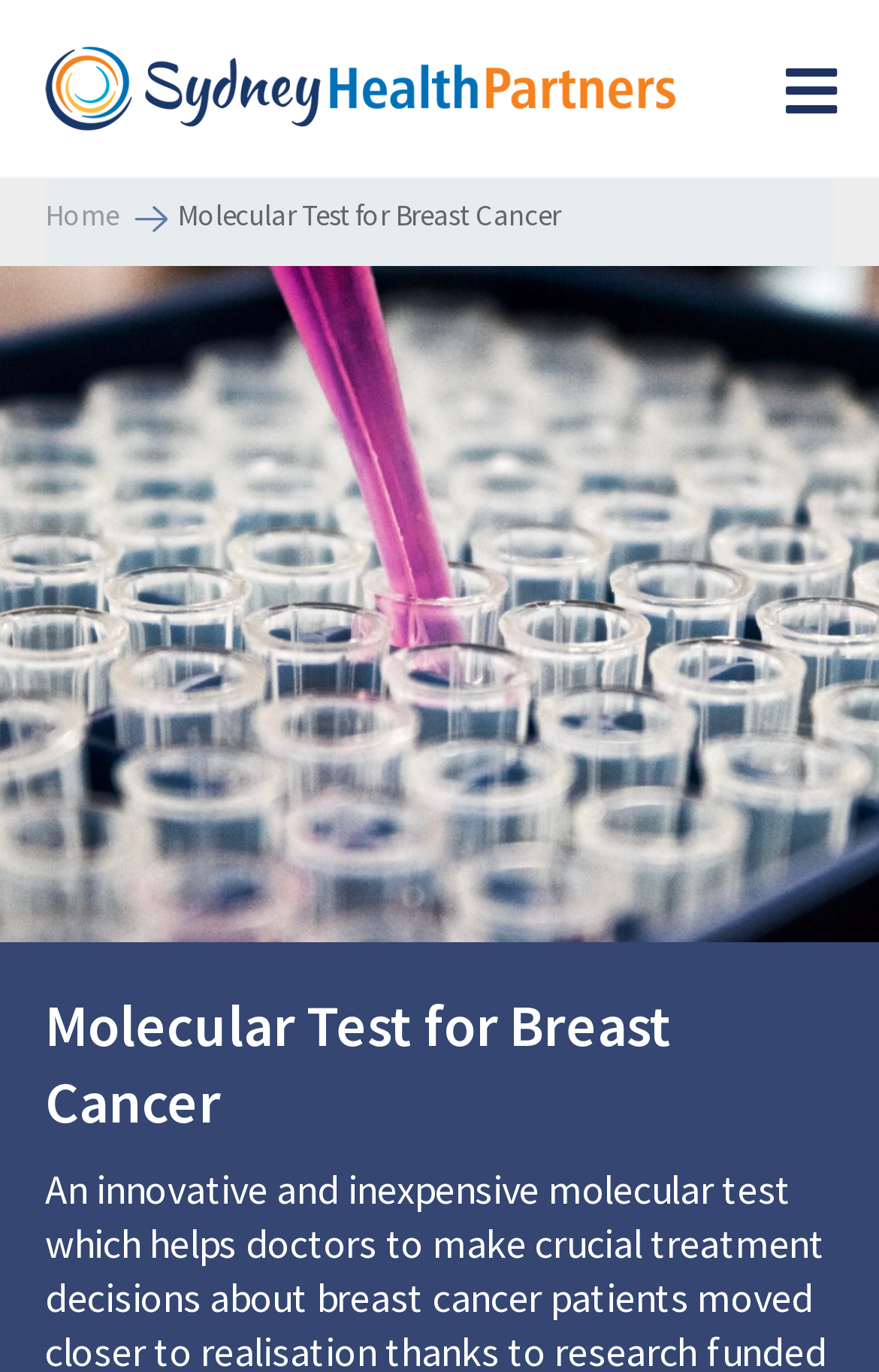Elaborate on the different components and information displayed on the webpage.

The webpage is about a molecular test for breast cancer, specifically highlighting its development and potential impact on treatment decisions. 

At the top right corner, there is a button labeled "Menu" which is not currently expanded. On the top left, the Sydney Health Partners logo is displayed, accompanied by a link to the organization's page. 

Below the logo, a navigation breadcrumb is presented, showing the current page's position within the website's hierarchy. The breadcrumb starts with a "Home" link, followed by the title "Molecular Test for Breast Cancer". 

The main content of the page is headed by a prominent heading, also titled "Molecular Test for Breast Cancer", which occupies a significant portion of the page.